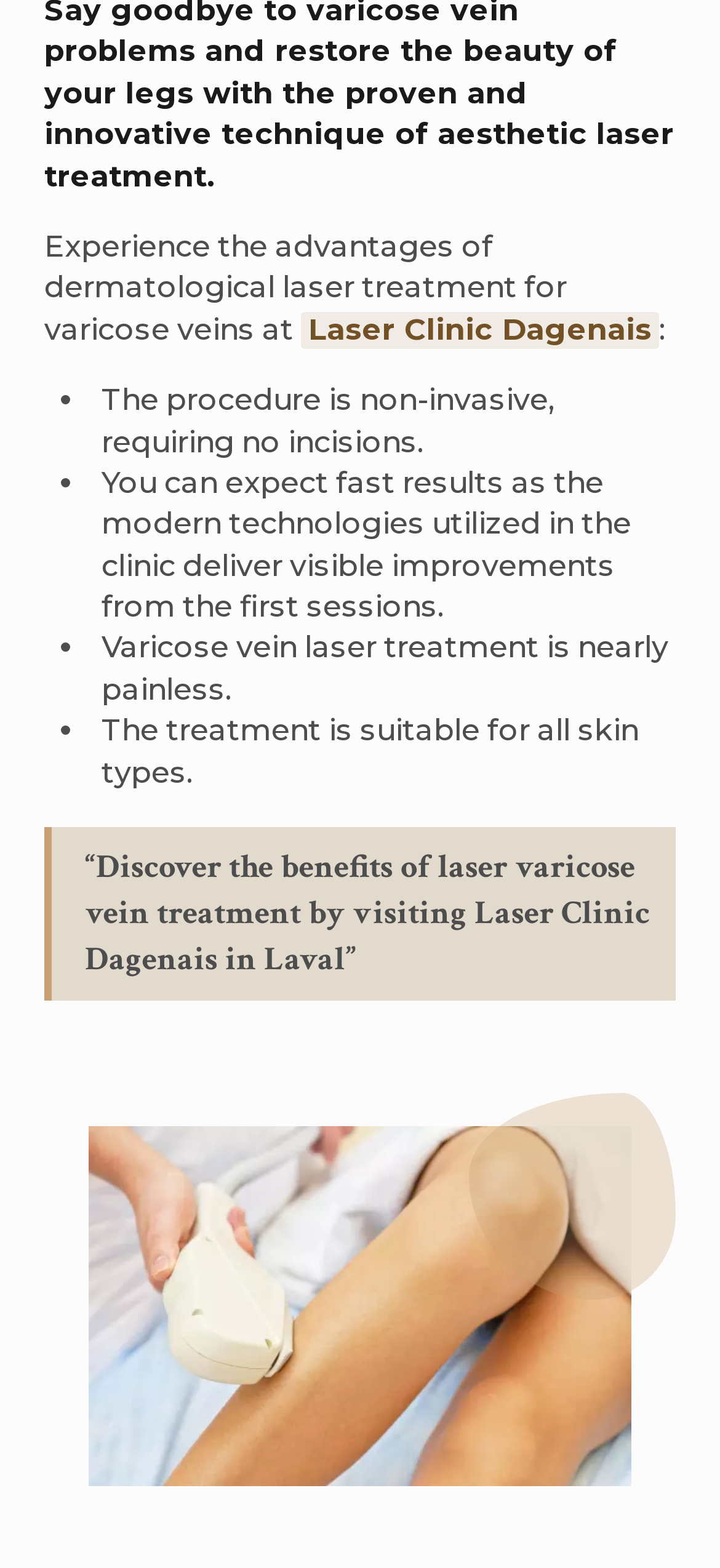Identify the coordinates of the bounding box for the element that must be clicked to accomplish the instruction: "read about the benefits of laser varicose vein treatment".

[0.118, 0.539, 0.903, 0.626]